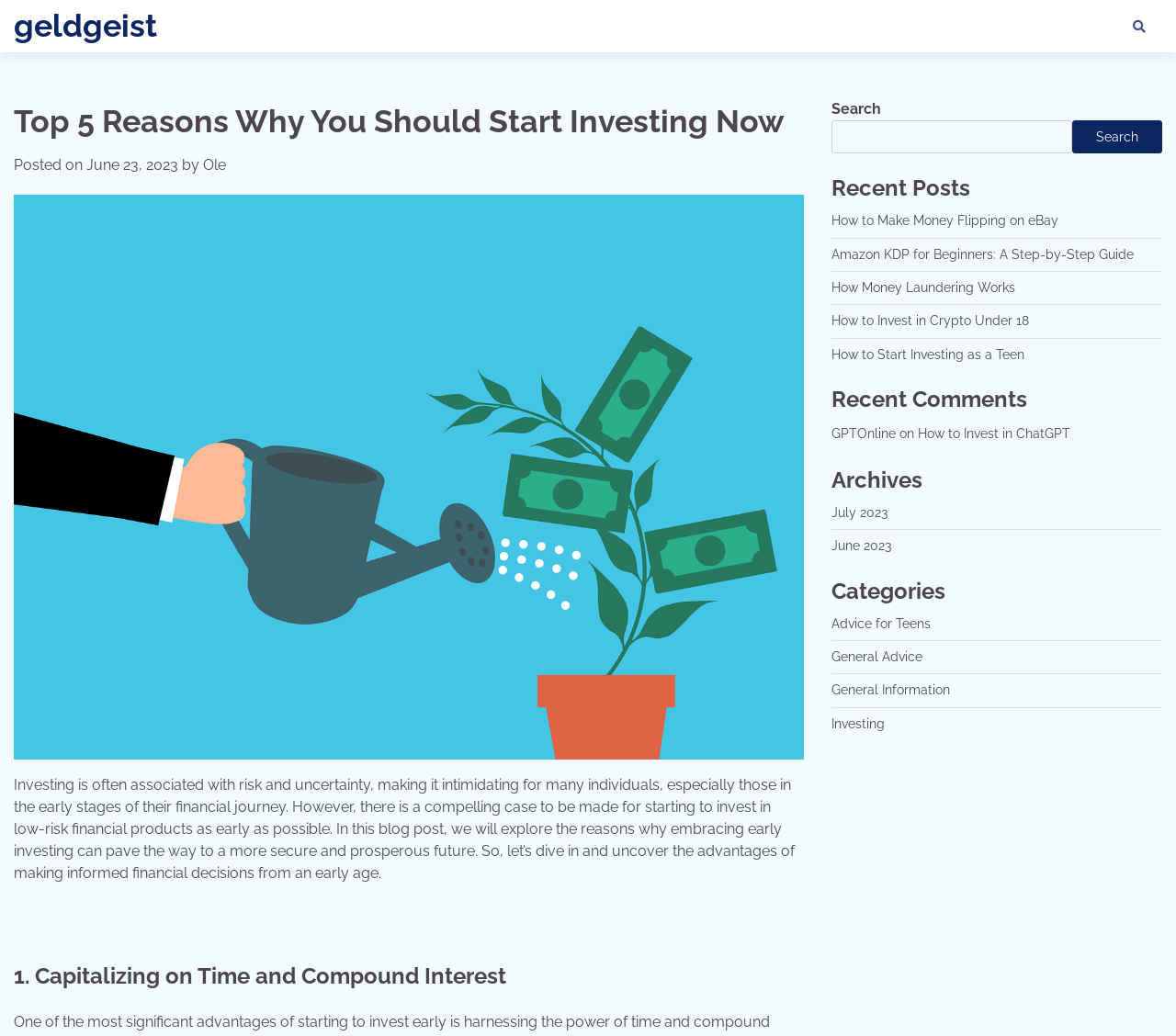Locate the bounding box coordinates of the area to click to fulfill this instruction: "Search with All subjects". The bounding box should be presented as four float numbers between 0 and 1, in the order [left, top, right, bottom].

None